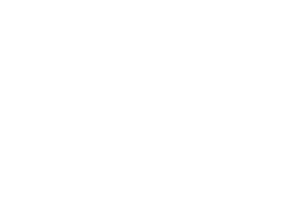Refer to the image and provide a thorough answer to this question:
What is the texture of the pistachios in the cookies?

The caption describes the pistachios as 'crunchy', implying that they add a satisfying crunch to the cookies, which is part of the perfect balance of sweet and salty flavors.